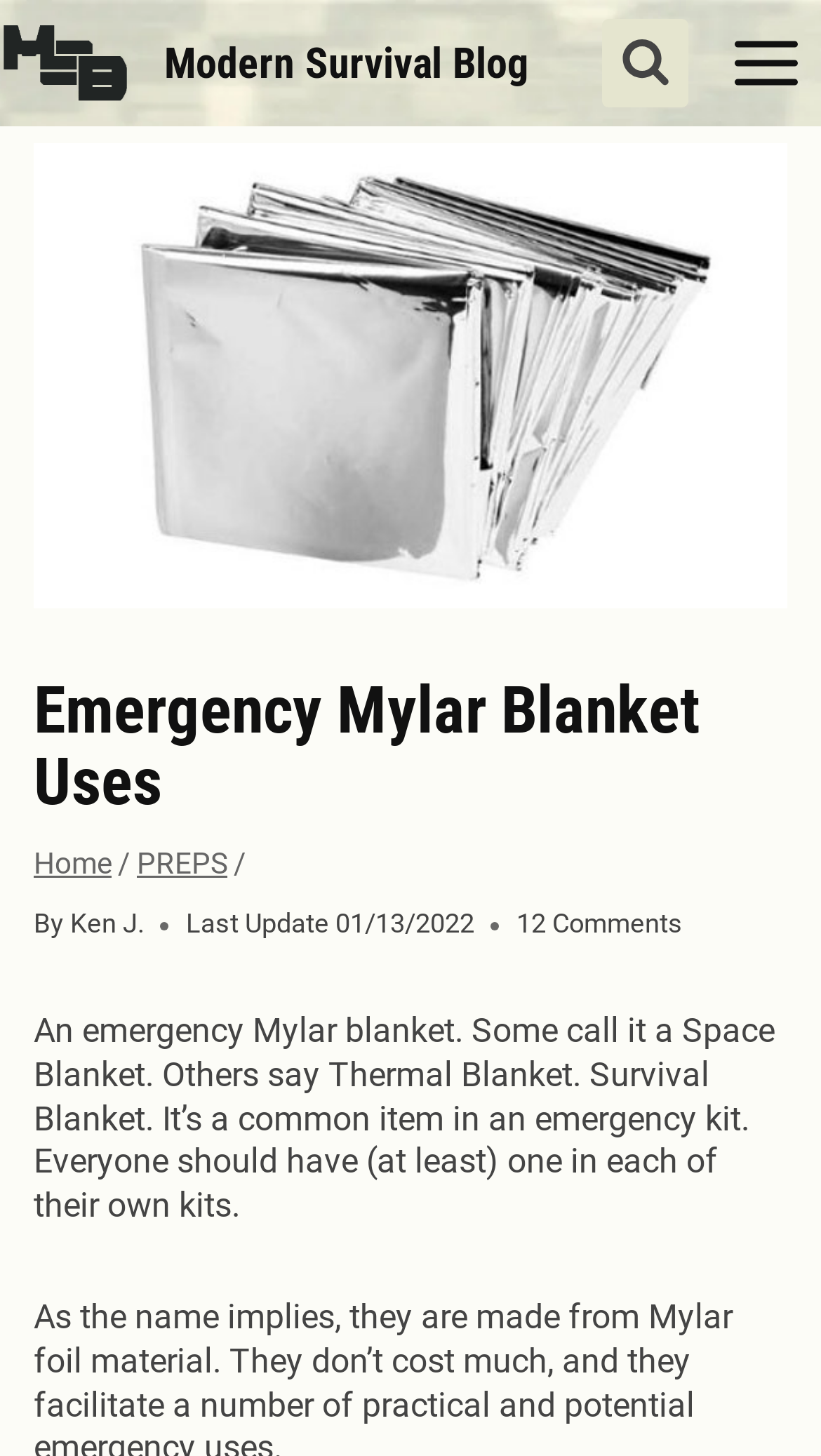Given the description "Modern Survival Blog", provide the bounding box coordinates of the corresponding UI element.

[0.0, 0.014, 0.644, 0.072]